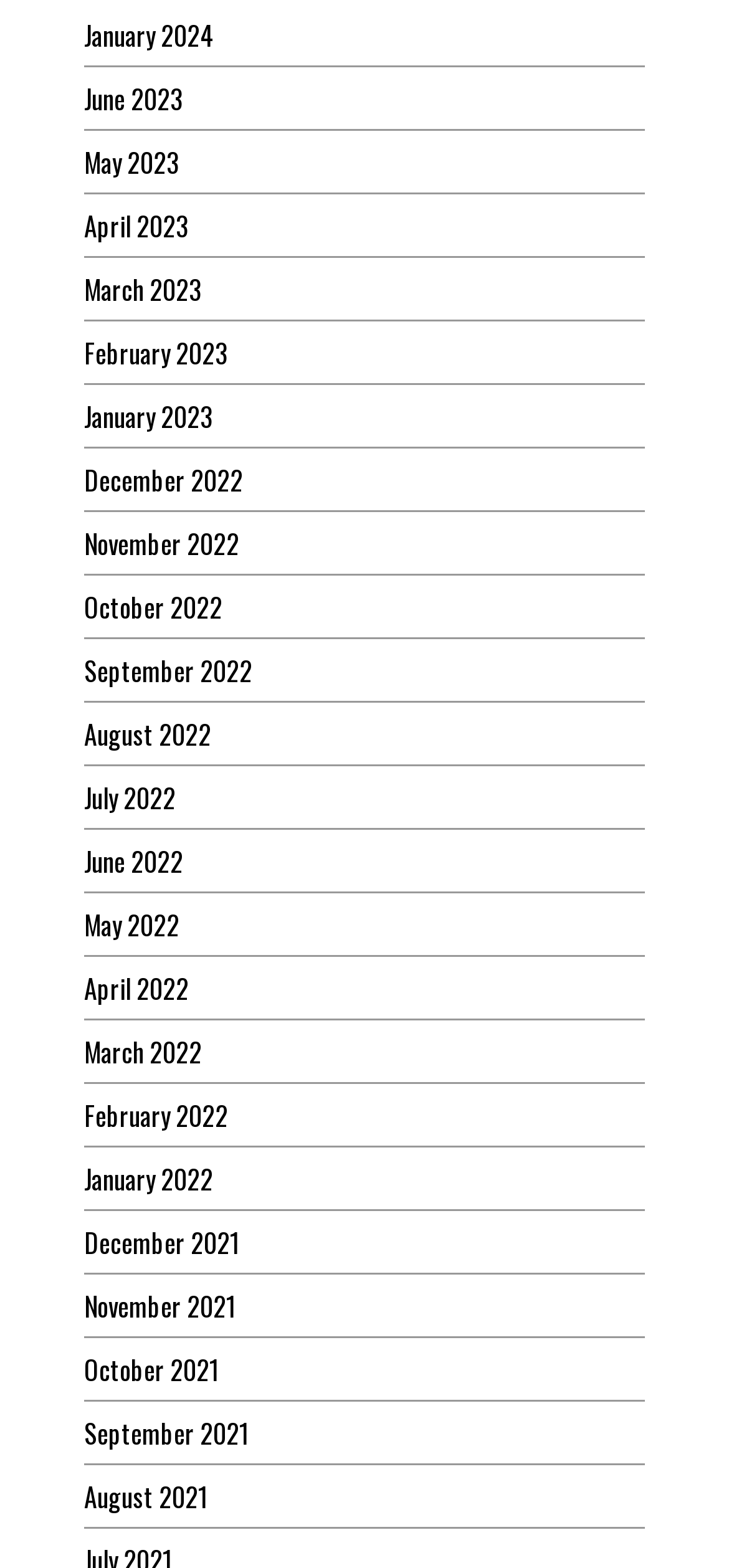Kindly provide the bounding box coordinates of the section you need to click on to fulfill the given instruction: "access December 2021".

[0.115, 0.779, 0.328, 0.804]